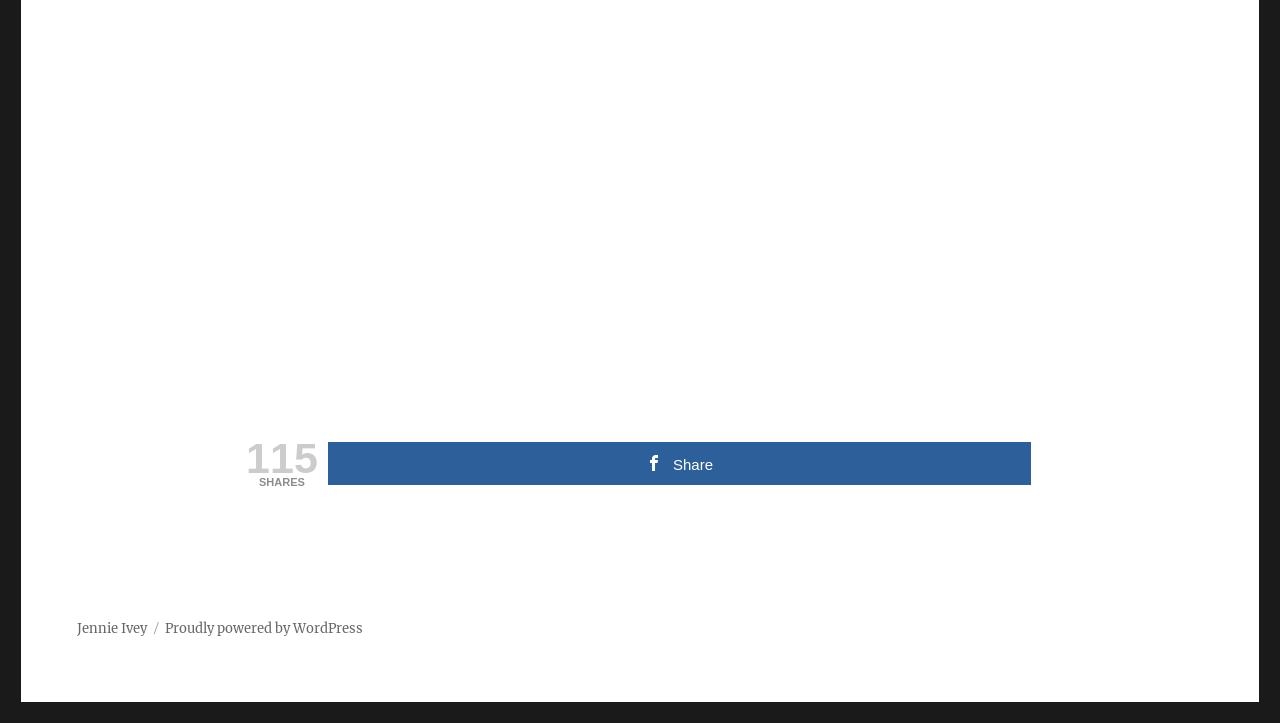Locate the bounding box of the UI element described by: "Jennie Ivey" in the given webpage screenshot.

[0.06, 0.858, 0.115, 0.881]